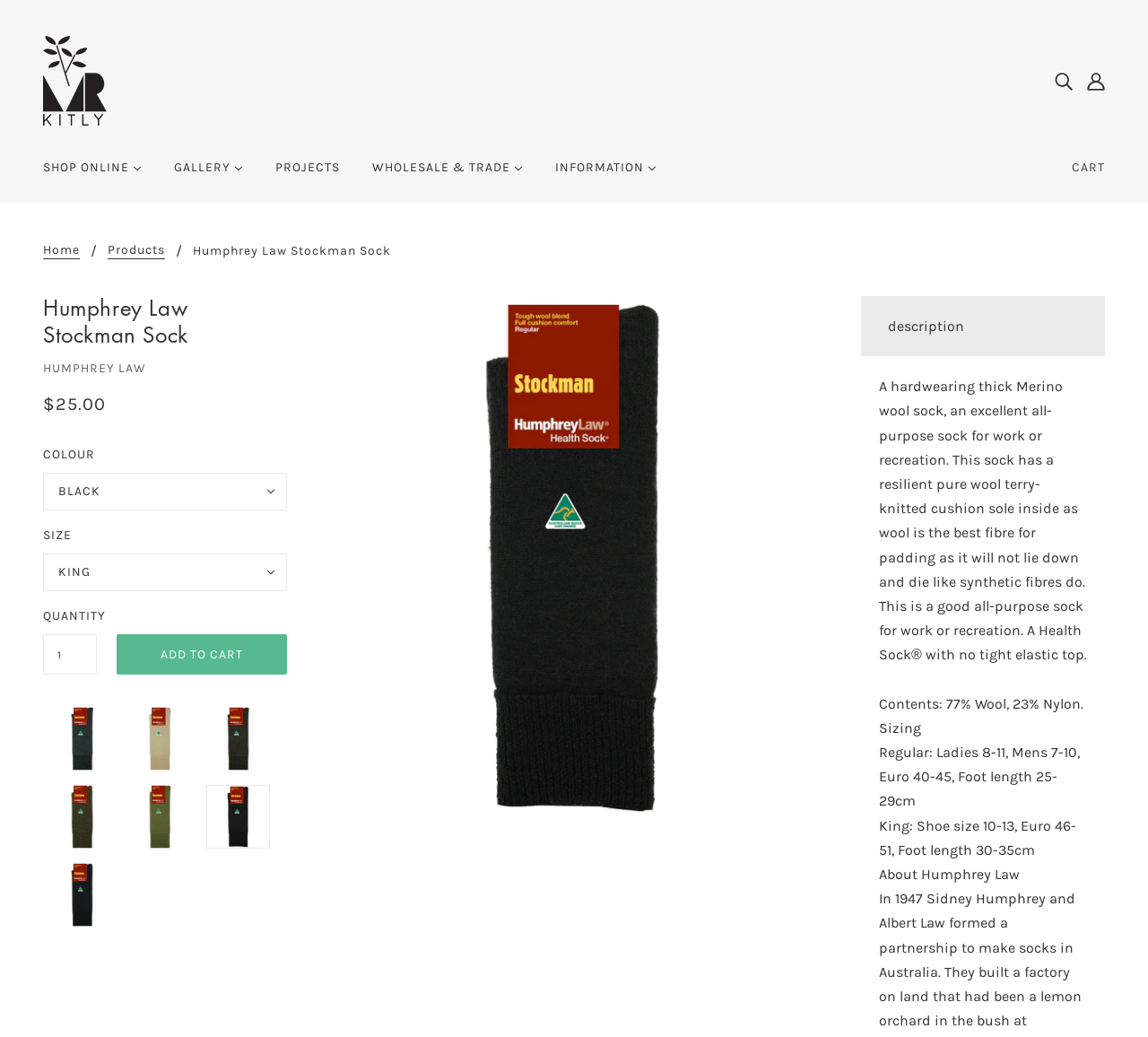Can you find the bounding box coordinates of the area I should click to execute the following instruction: "View shopping cart"?

[0.921, 0.135, 0.975, 0.189]